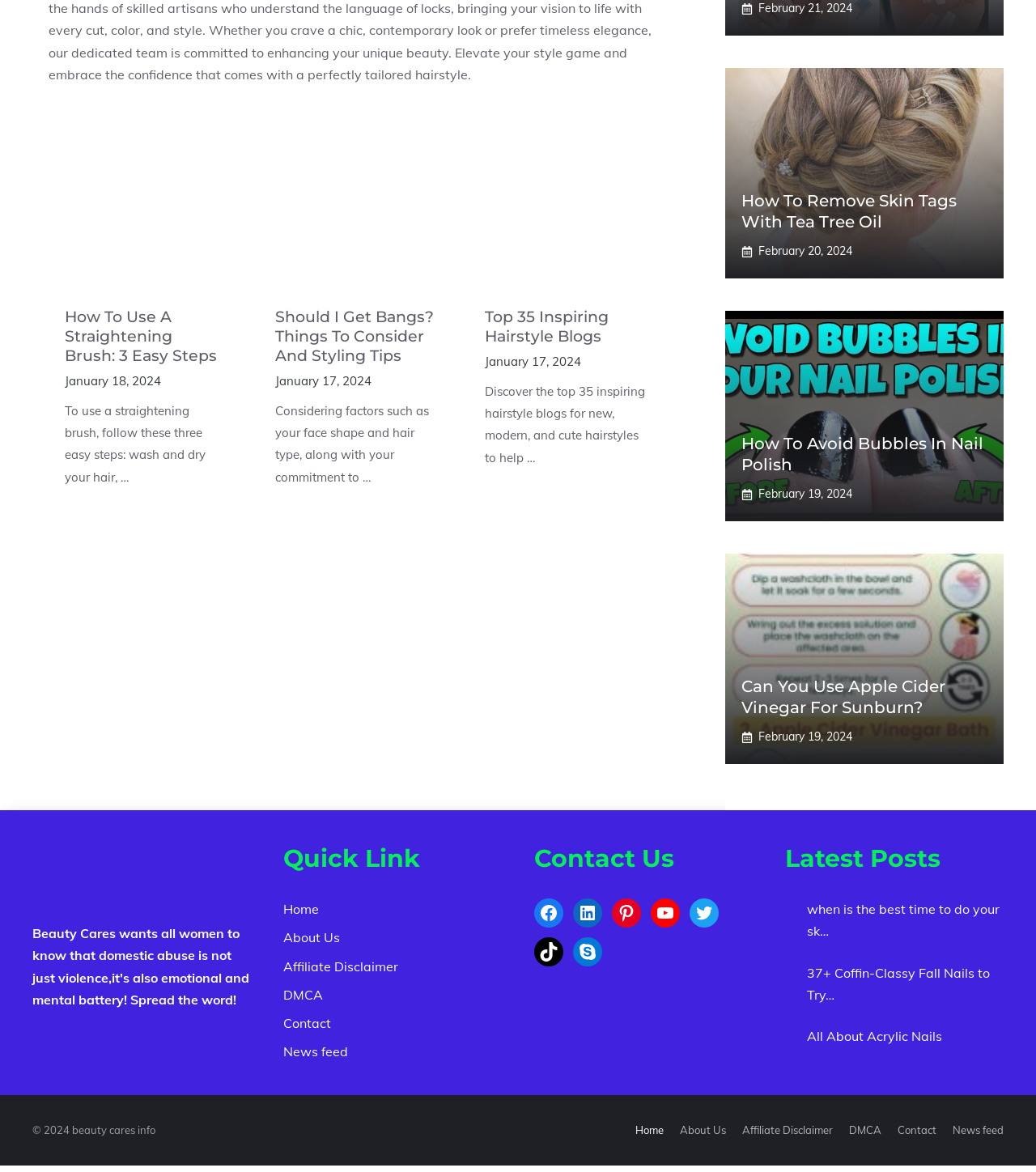Can you give a detailed response to the following question using the information from the image? How many social media links are on the webpage?

I found a section on the webpage with social media links, which includes Facebook, LinkedIn, Pinterest, YouTube, Twitter, TikTok, and Skype. There are 8 links in total.